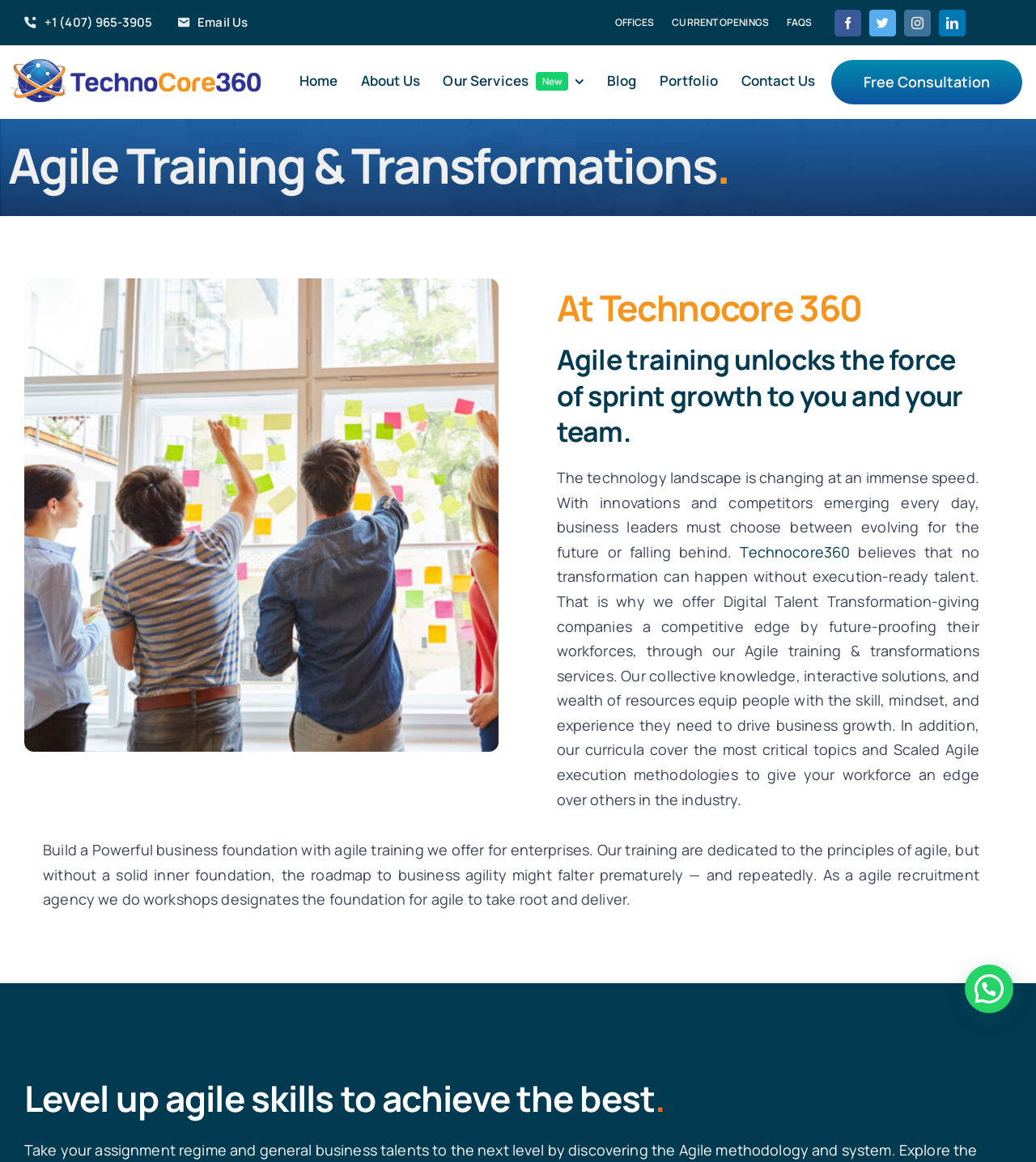Identify the bounding box coordinates for the region of the element that should be clicked to carry out the instruction: "Read the recent post Eulogy". The bounding box coordinates should be four float numbers between 0 and 1, i.e., [left, top, right, bottom].

None